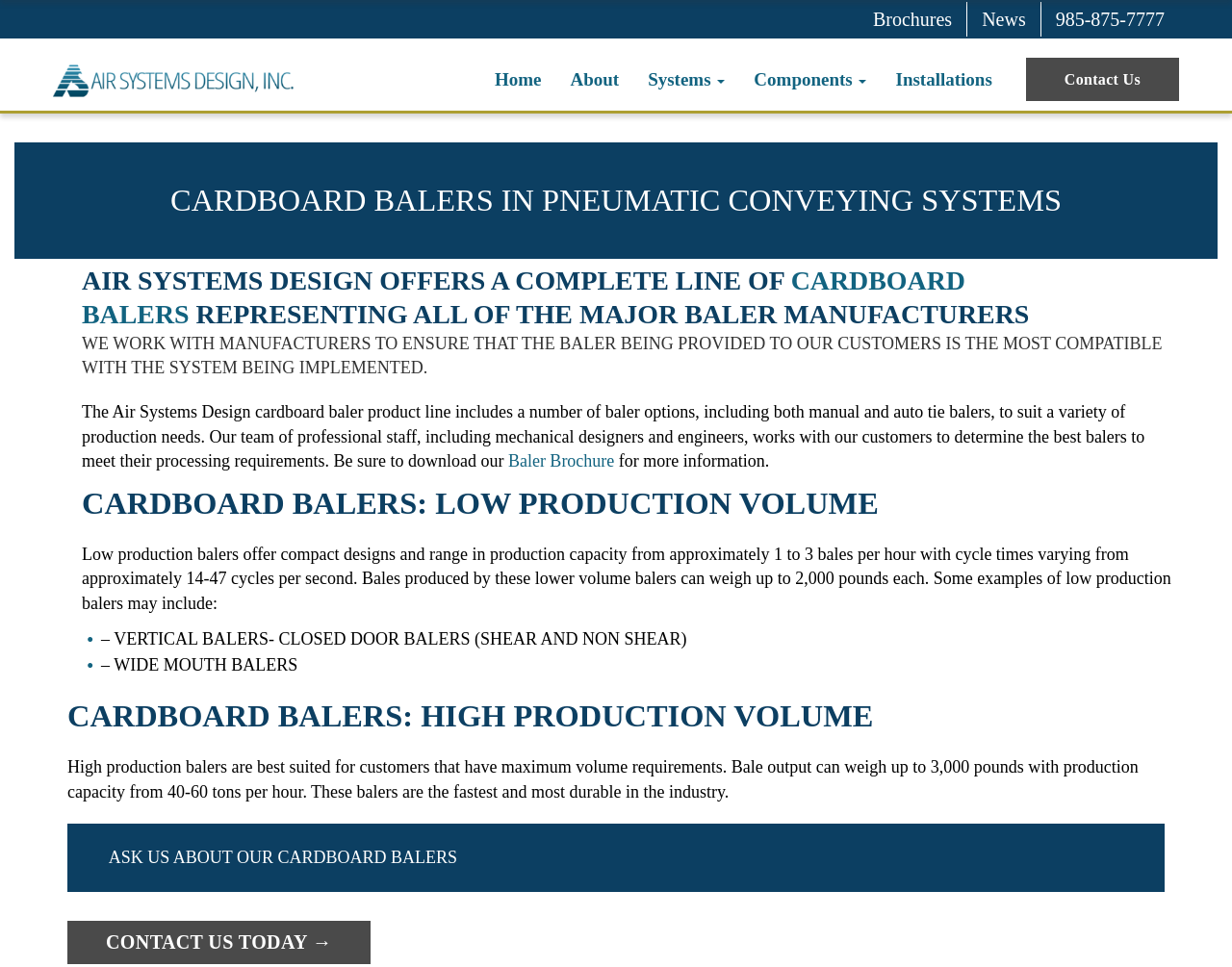Answer this question in one word or a short phrase: What is the purpose of the cardboard balers?

To suit a variety of production needs